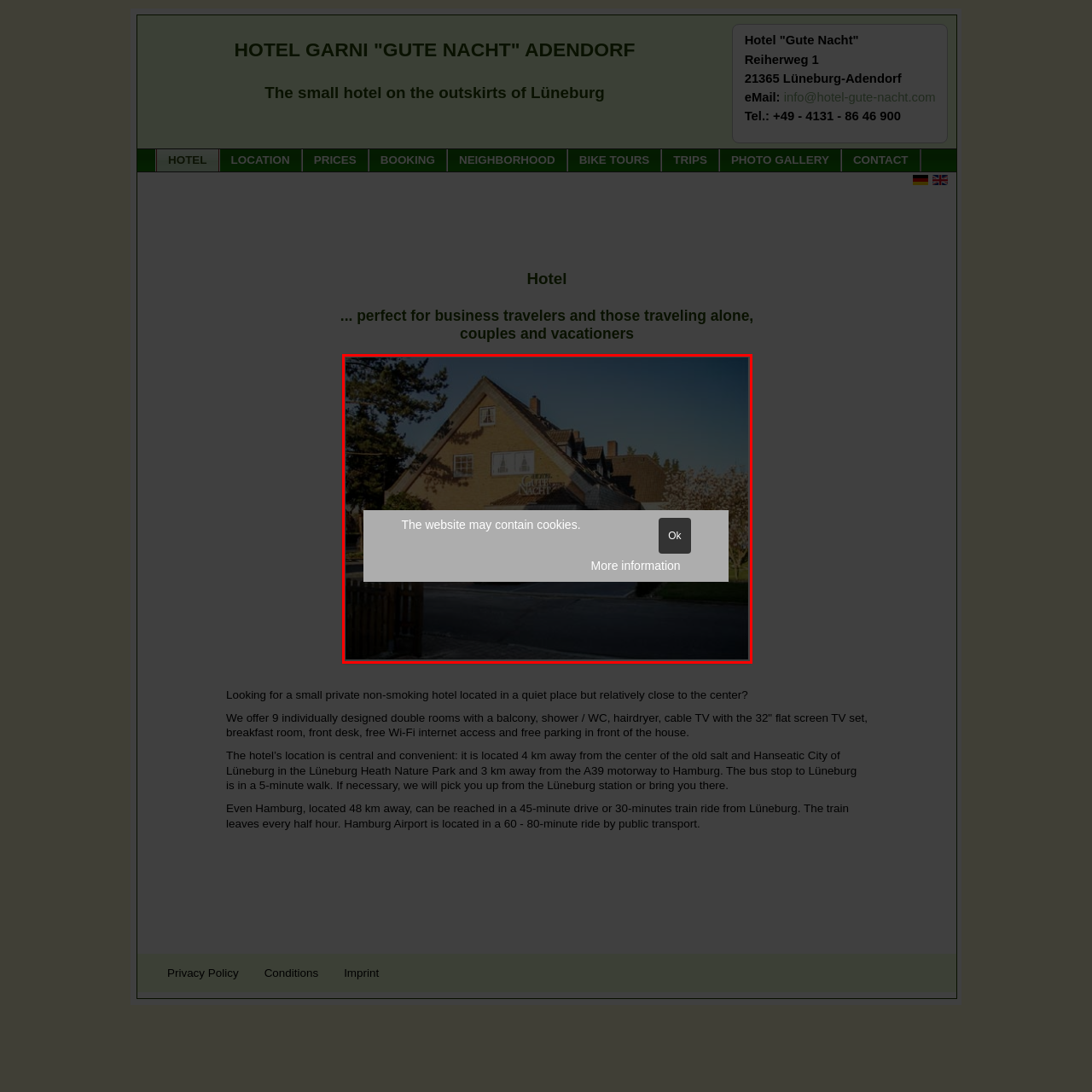What enhances the hotel's inviting appearance?
Pay attention to the image part enclosed by the red bounding box and answer the question using a single word or a short phrase.

Lush greenery and pathway